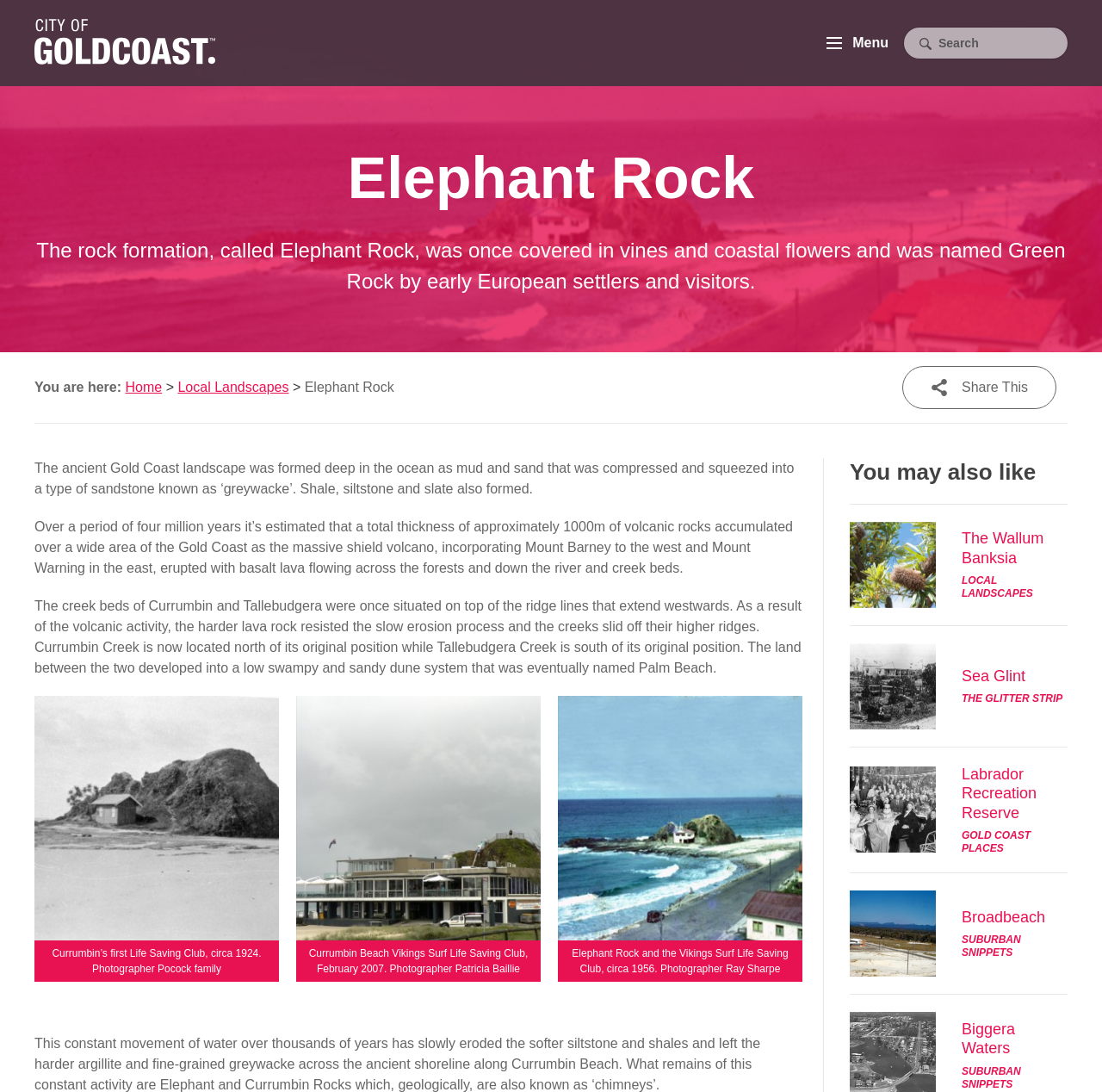Specify the bounding box coordinates of the region I need to click to perform the following instruction: "Search for something". The coordinates must be four float numbers in the range of 0 to 1, i.e., [left, top, right, bottom].

[0.82, 0.025, 0.969, 0.054]